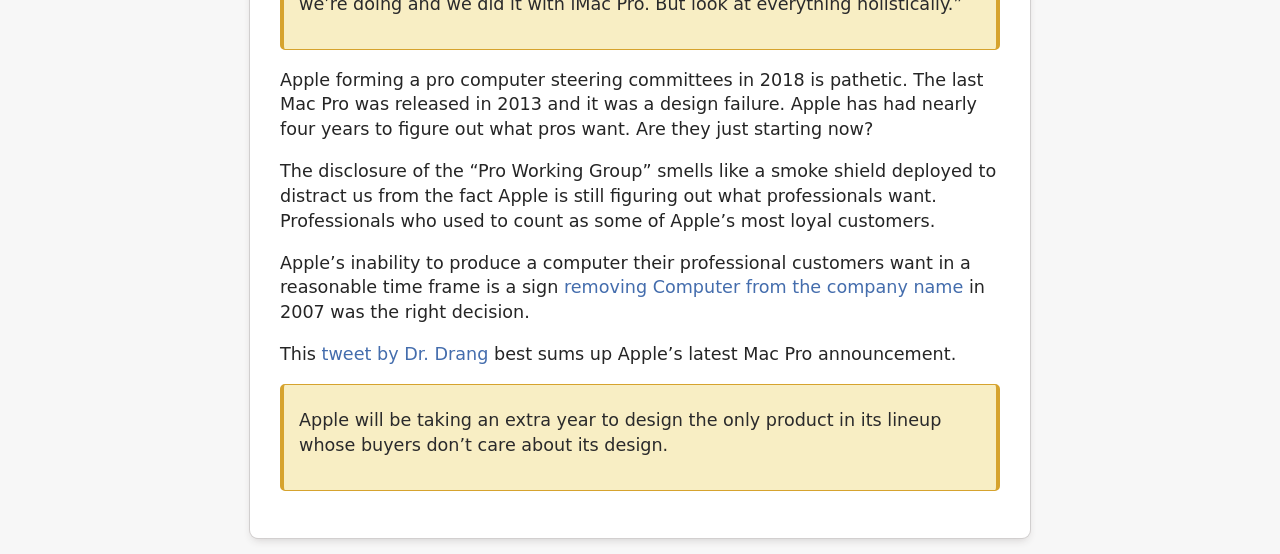What is the author's tone towards Apple?
From the image, provide a succinct answer in one word or a short phrase.

Critical